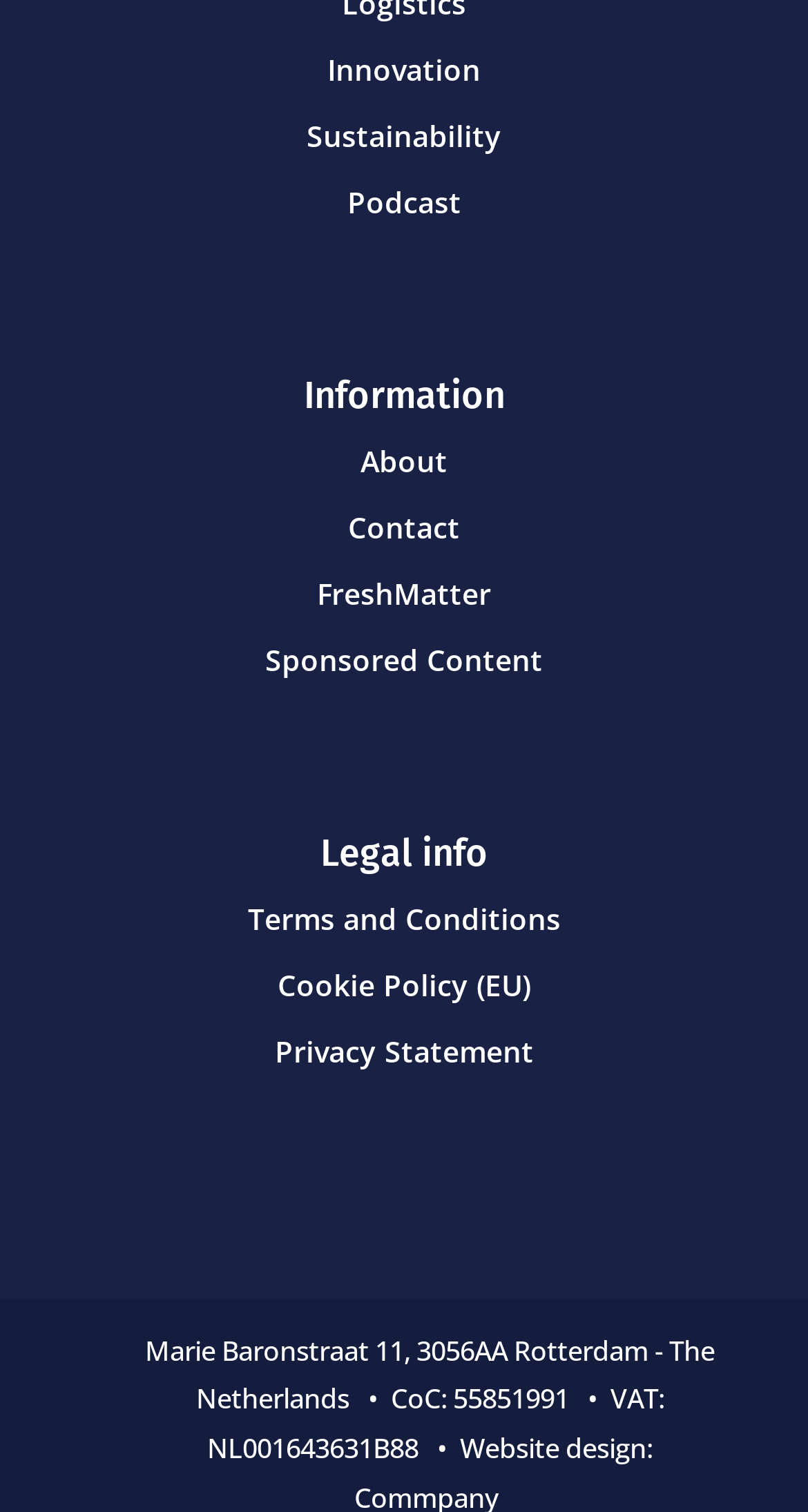How many headings are on the page?
Answer with a single word or phrase, using the screenshot for reference.

2